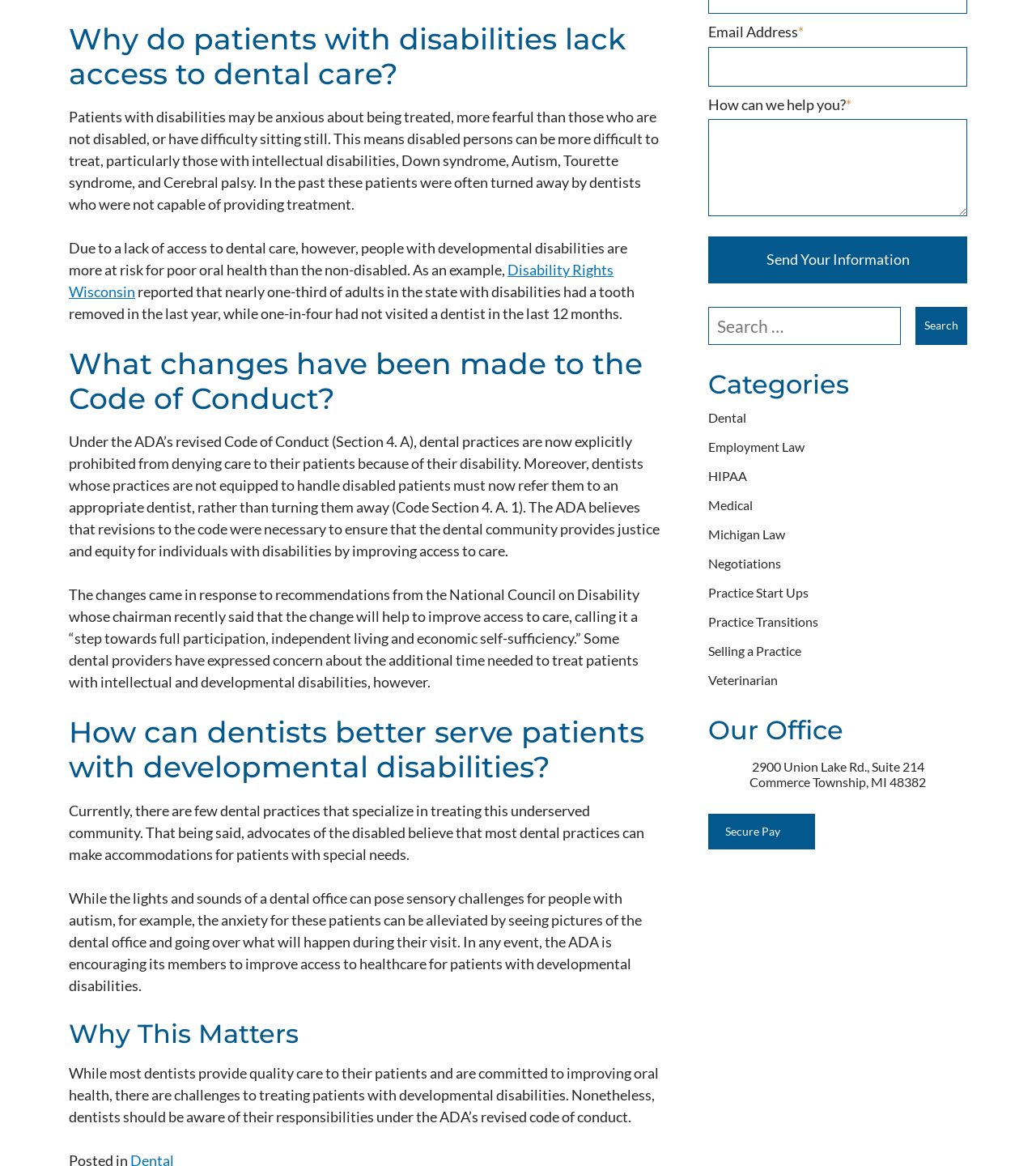Identify the coordinates of the bounding box for the element described below: "parent_node: Search our website value="Search"". Return the coordinates as four float numbers between 0 and 1: [left, top, right, bottom].

[0.884, 0.263, 0.934, 0.296]